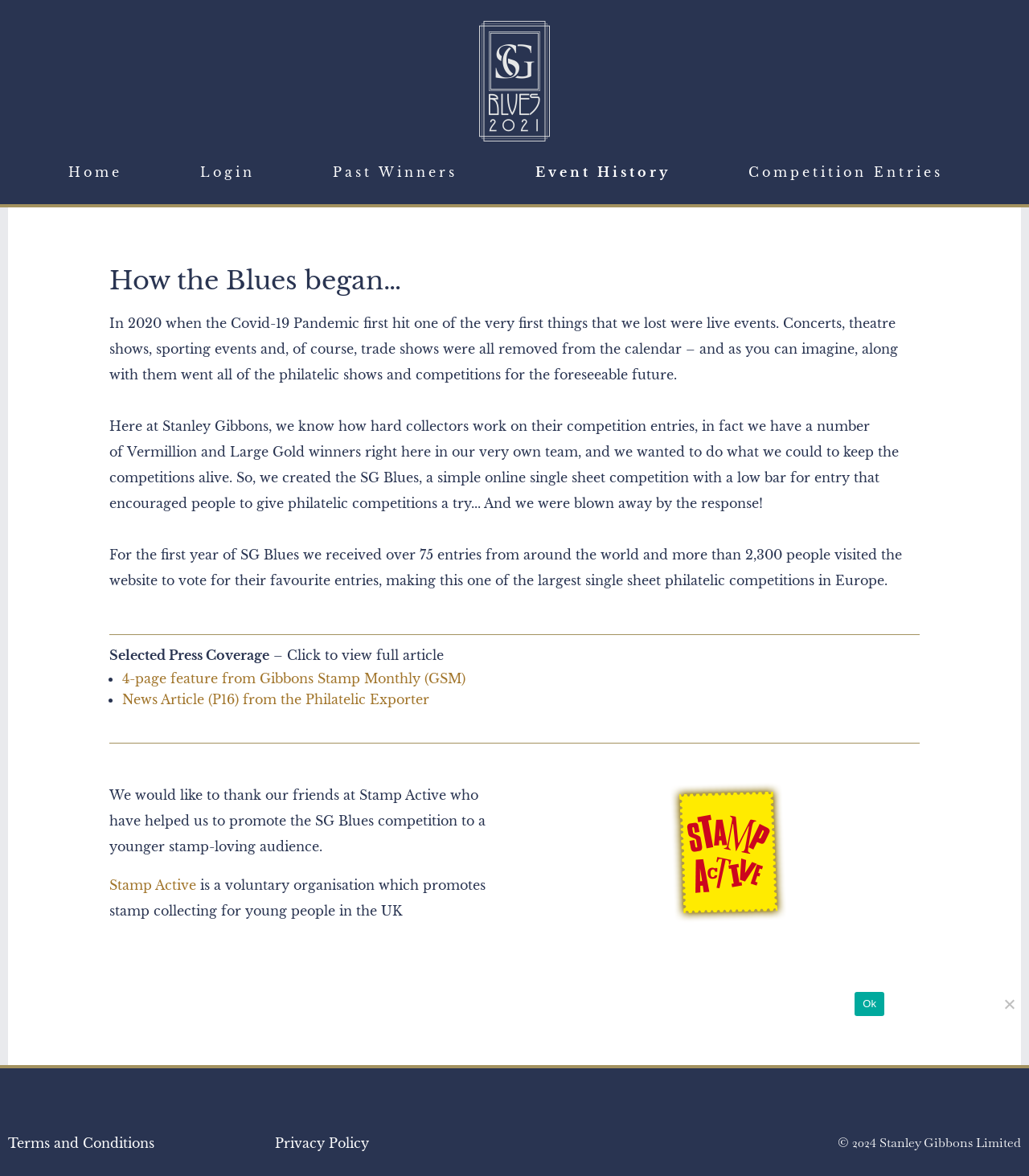Specify the bounding box coordinates of the region I need to click to perform the following instruction: "Click the Past Winners link". The coordinates must be four float numbers in the range of 0 to 1, i.e., [left, top, right, bottom].

[0.323, 0.12, 0.445, 0.172]